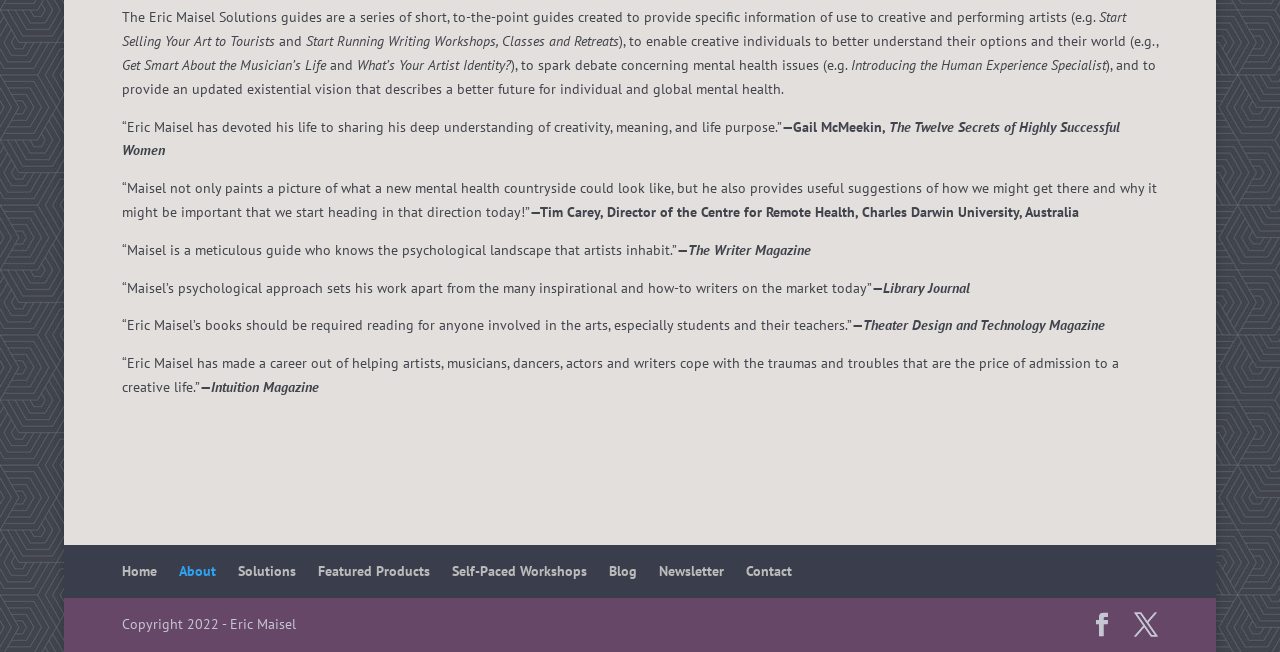Show the bounding box coordinates for the HTML element described as: "Facebook".

[0.852, 0.941, 0.871, 0.98]